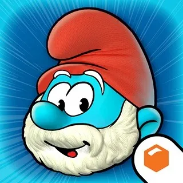Offer an in-depth caption that covers the entire scene depicted in the image.

This image features a charming, cartoonish character that resembles a Smurf, identifiable by its distinctive blue skin, white beard, and red hat. Set against a vibrant blue radiating background, the character portrays a cheerful and friendly demeanor. The image is linked to the game "Smurfs’ Village and the Magical Meadow," which is available for download on PC. This game invites players to dive into an enchanting world filled with adventure, creativity, and engaging gameplay centered around the beloved Smurf characters.